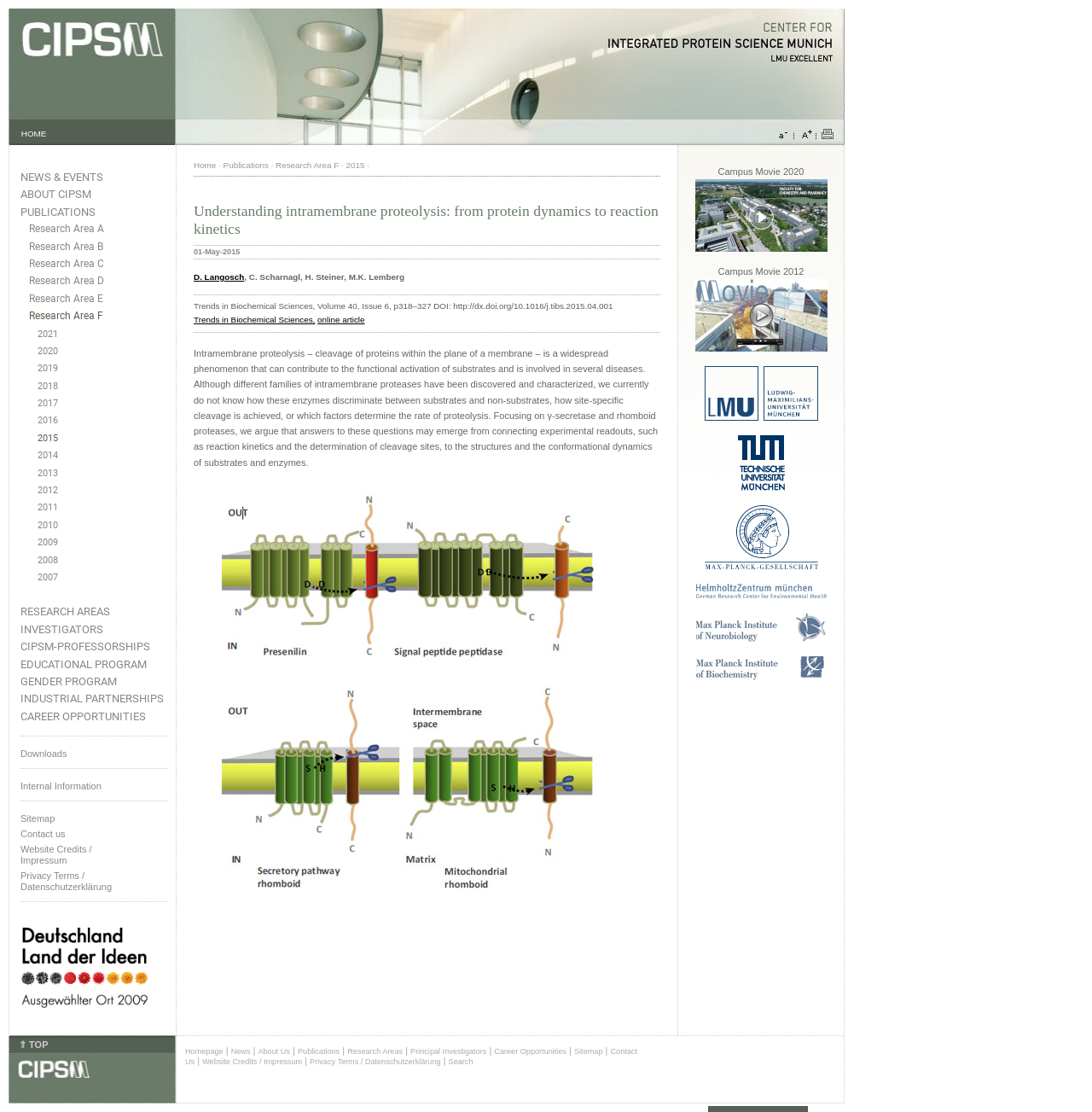Locate the bounding box coordinates of the clickable area to execute the instruction: "Read the article by Grace Baker". Provide the coordinates as four float numbers between 0 and 1, represented as [left, top, right, bottom].

None